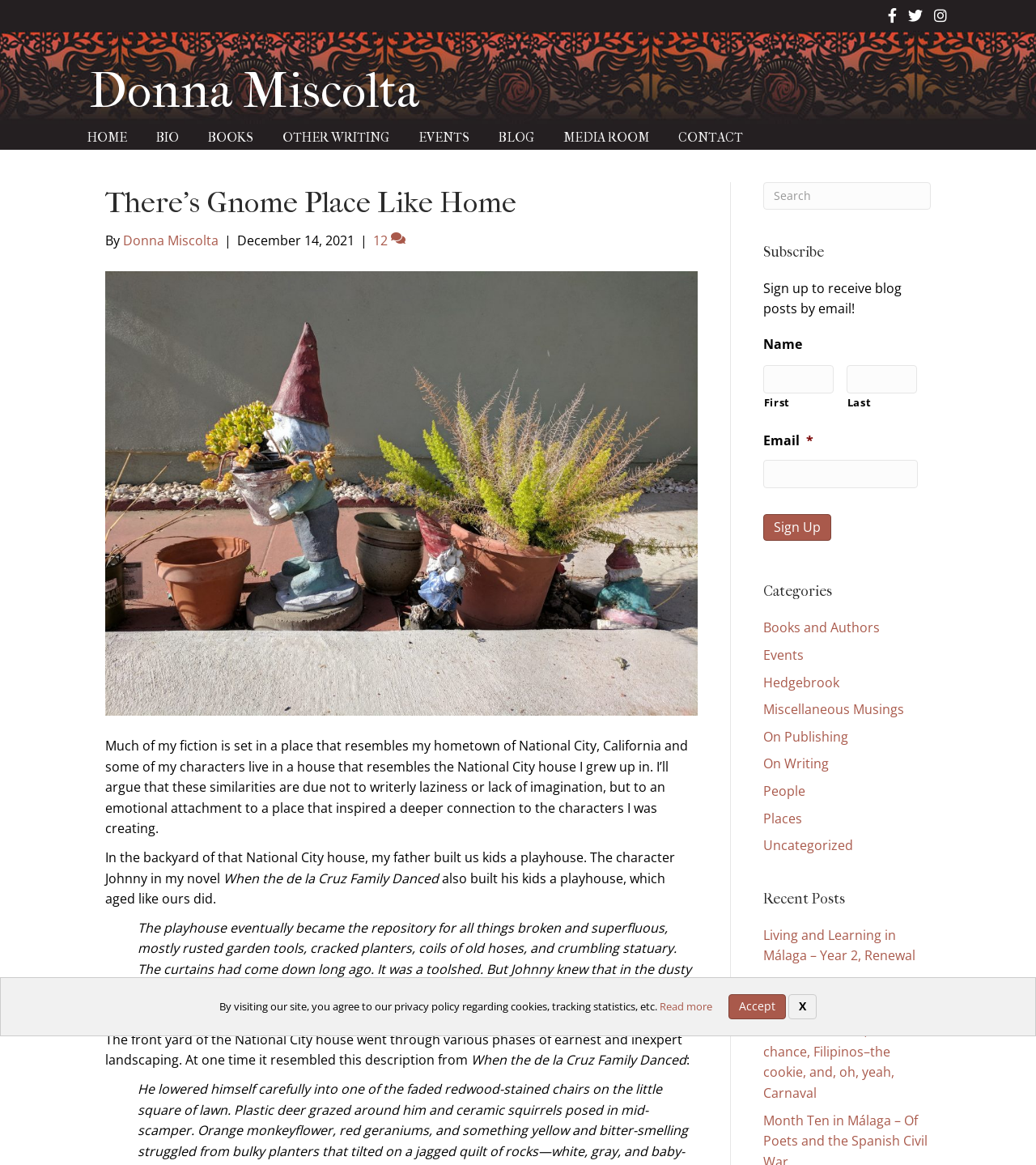Please predict the bounding box coordinates of the element's region where a click is necessary to complete the following instruction: "Read Inspirational Articles". The coordinates should be represented by four float numbers between 0 and 1, i.e., [left, top, right, bottom].

None